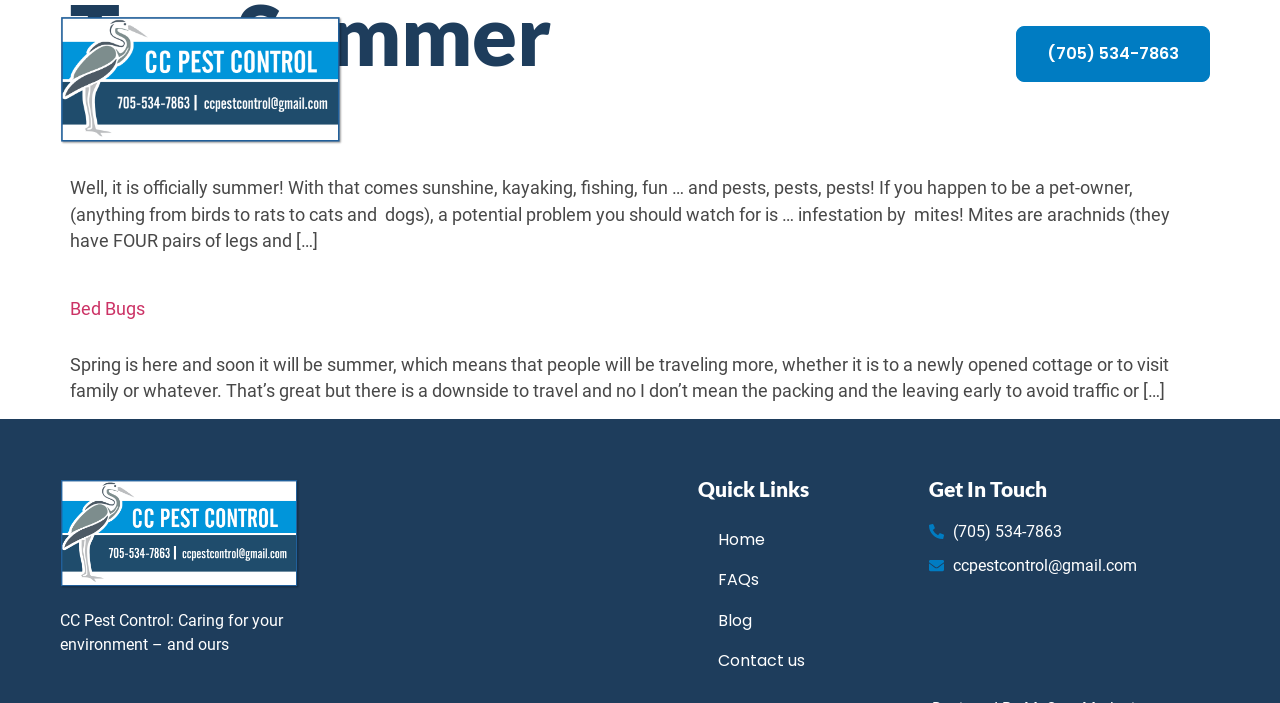Refer to the image and provide an in-depth answer to the question: 
How many navigation links are at the top of the webpage?

I counted the number of navigation links at the top of the webpage by looking at the link elements that are children of the root element. There are 5 links: 'Home', 'FAQs', 'Blog', 'Contact us', and a phone number link.